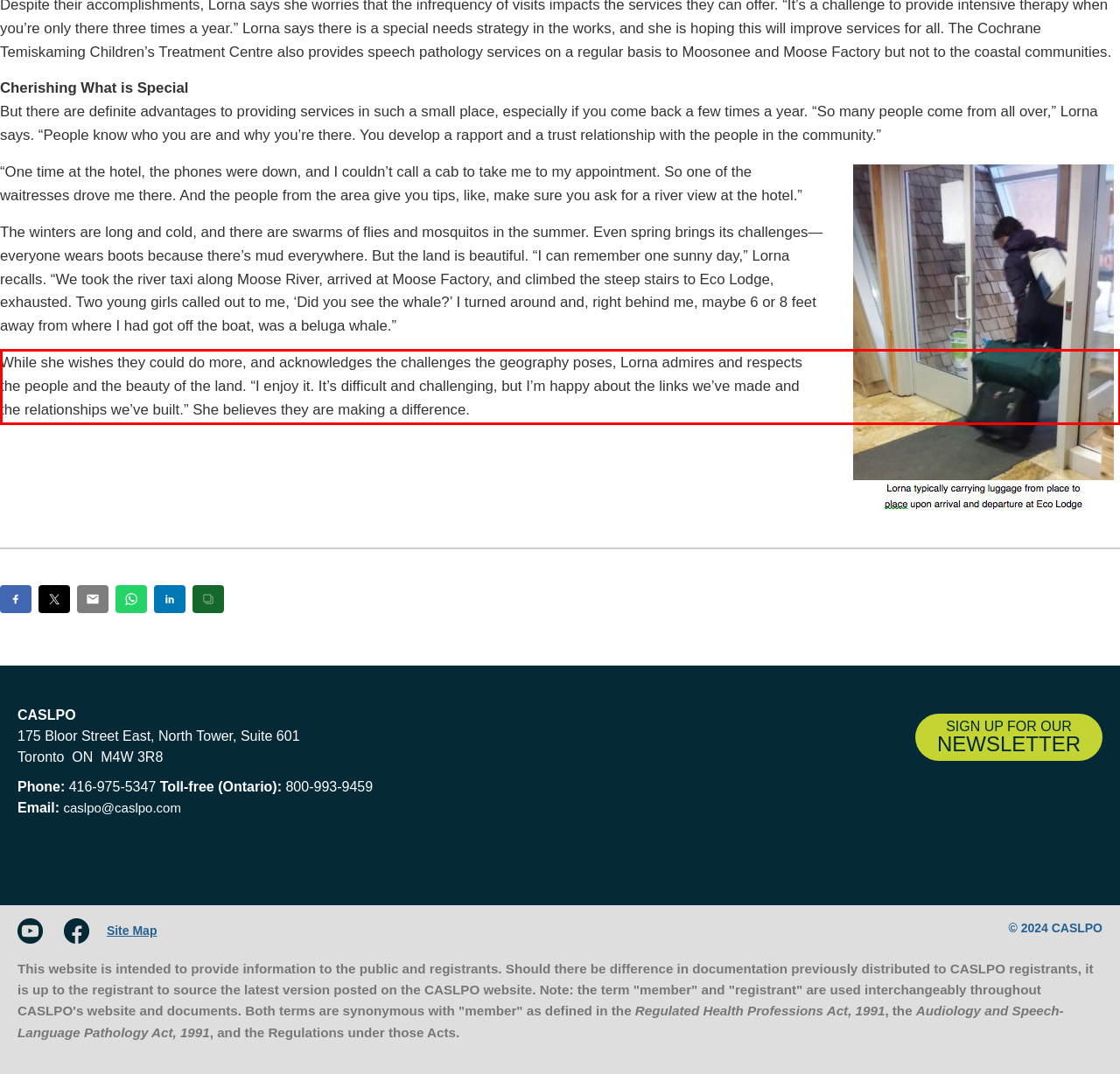Analyze the screenshot of the webpage and extract the text from the UI element that is inside the red bounding box.

While she wishes they could do more, and acknowledges the challenges the geography poses, Lorna admires and respects the people and the beauty of the land. “I enjoy it. It’s difficult and challenging, but I’m happy about the links we’ve made and the relationships we’ve built.” She believes they are making a difference.